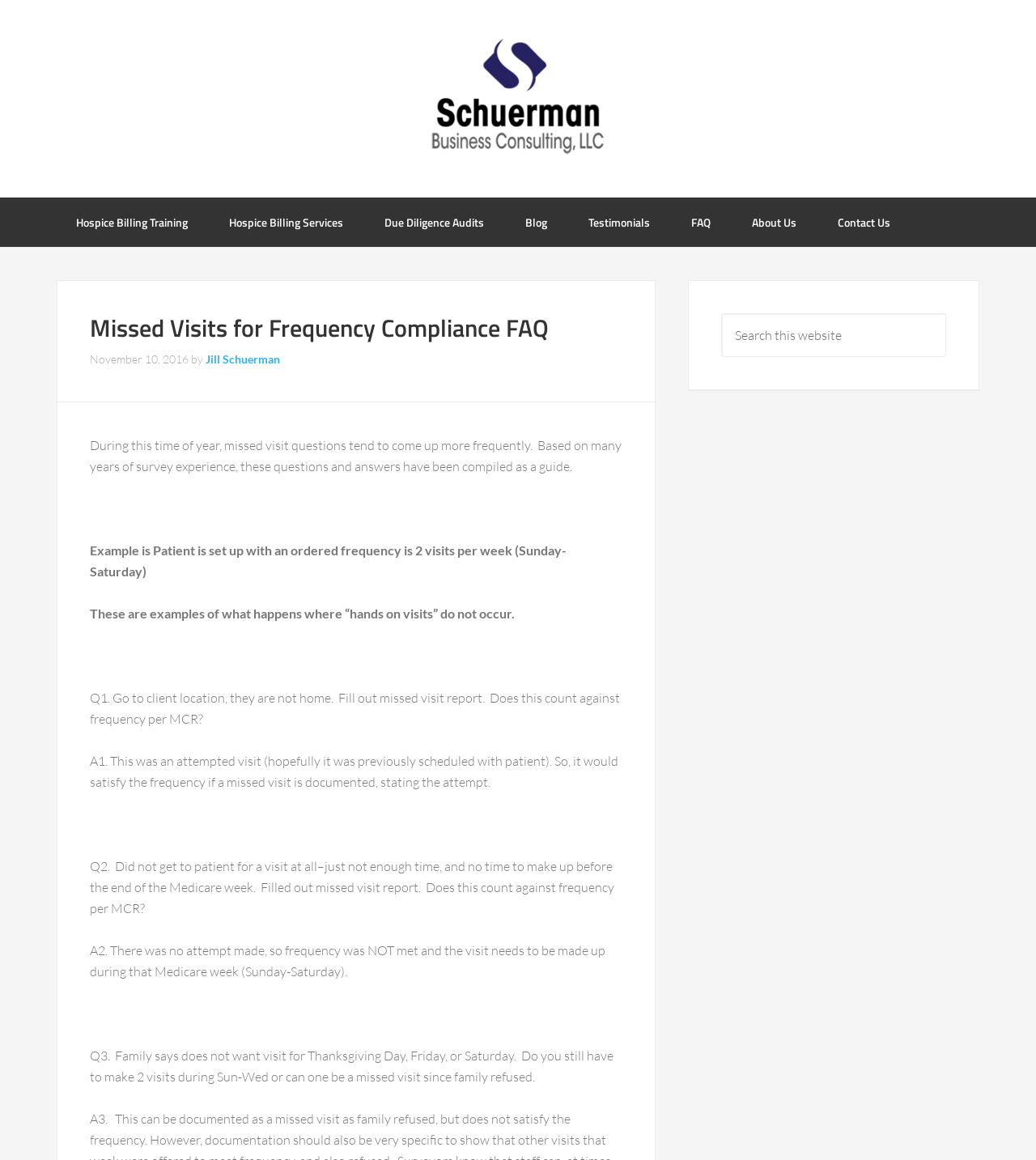What is the purpose of documenting a missed visit?
Based on the screenshot, give a detailed explanation to answer the question.

According to the FAQ section, if a caregiver goes to a client's location but they are not home, filling out a missed visit report can satisfy the frequency requirement if it is documented as an attempted visit.